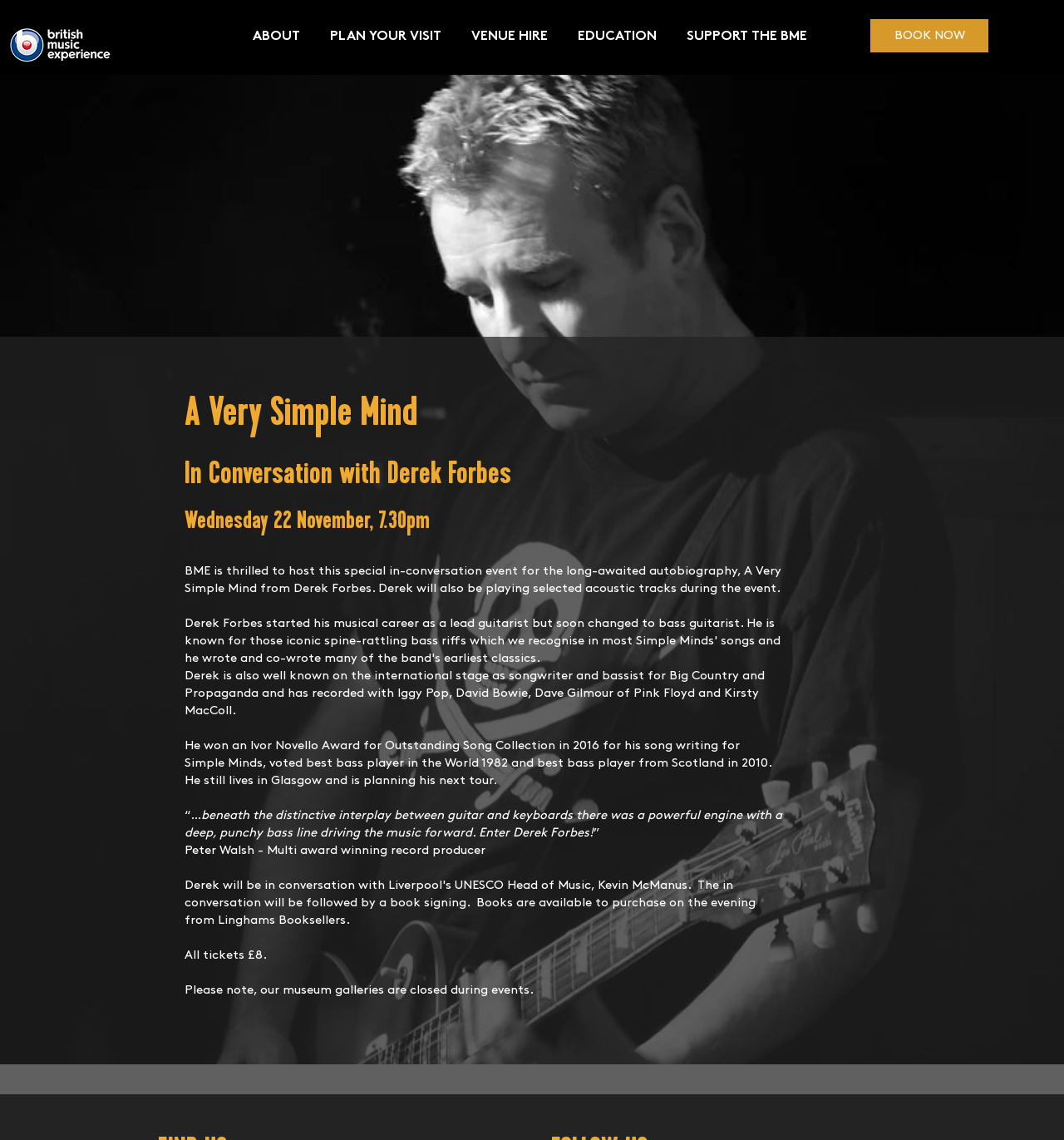What is the price of the tickets?
Kindly offer a comprehensive and detailed response to the question.

The price of the tickets is £8, which is mentioned in the text 'All tickets £8', indicating that the tickets for the event cost £8.